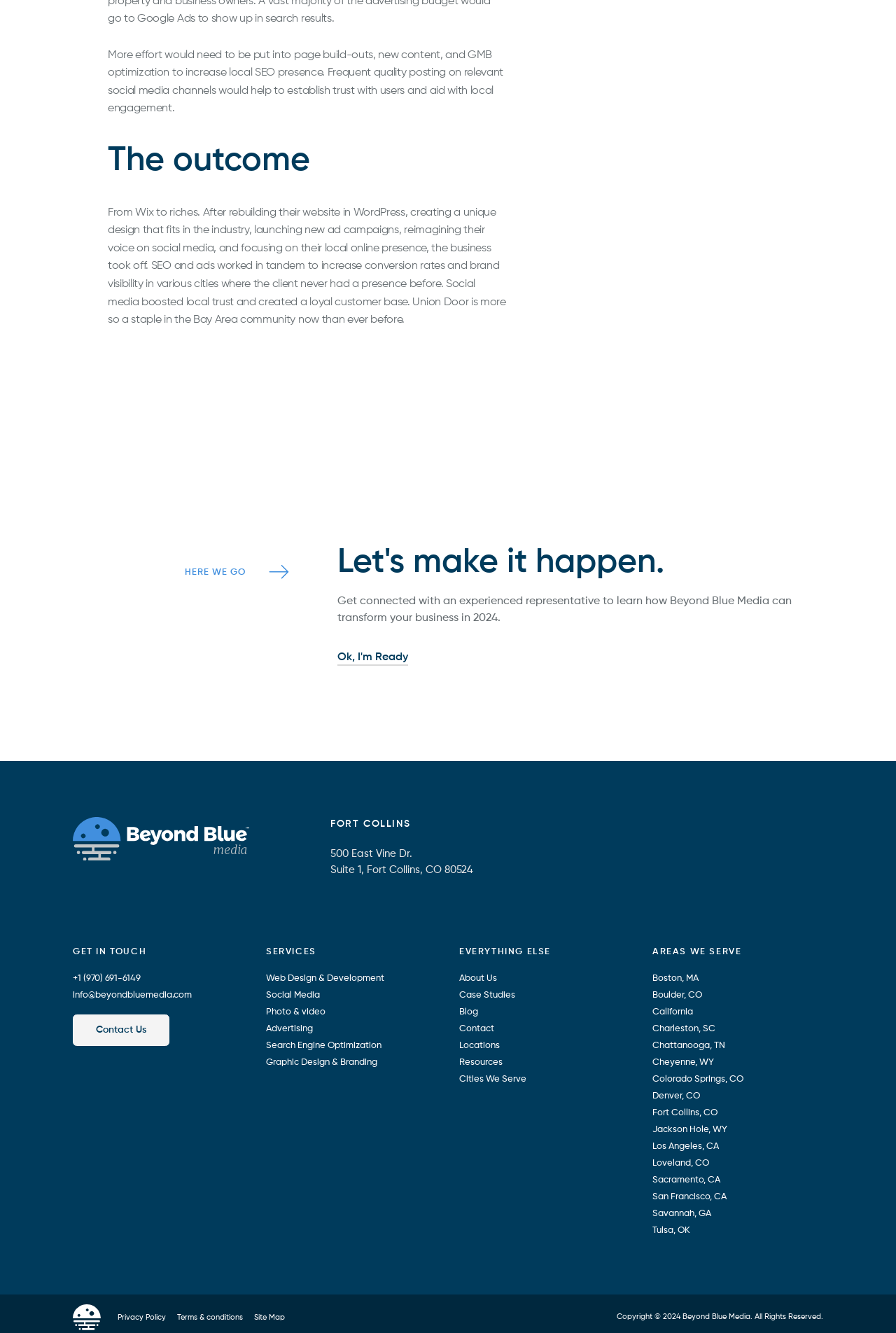Specify the bounding box coordinates of the area to click in order to execute this command: 'Read recent posts'. The coordinates should consist of four float numbers ranging from 0 to 1, and should be formatted as [left, top, right, bottom].

None